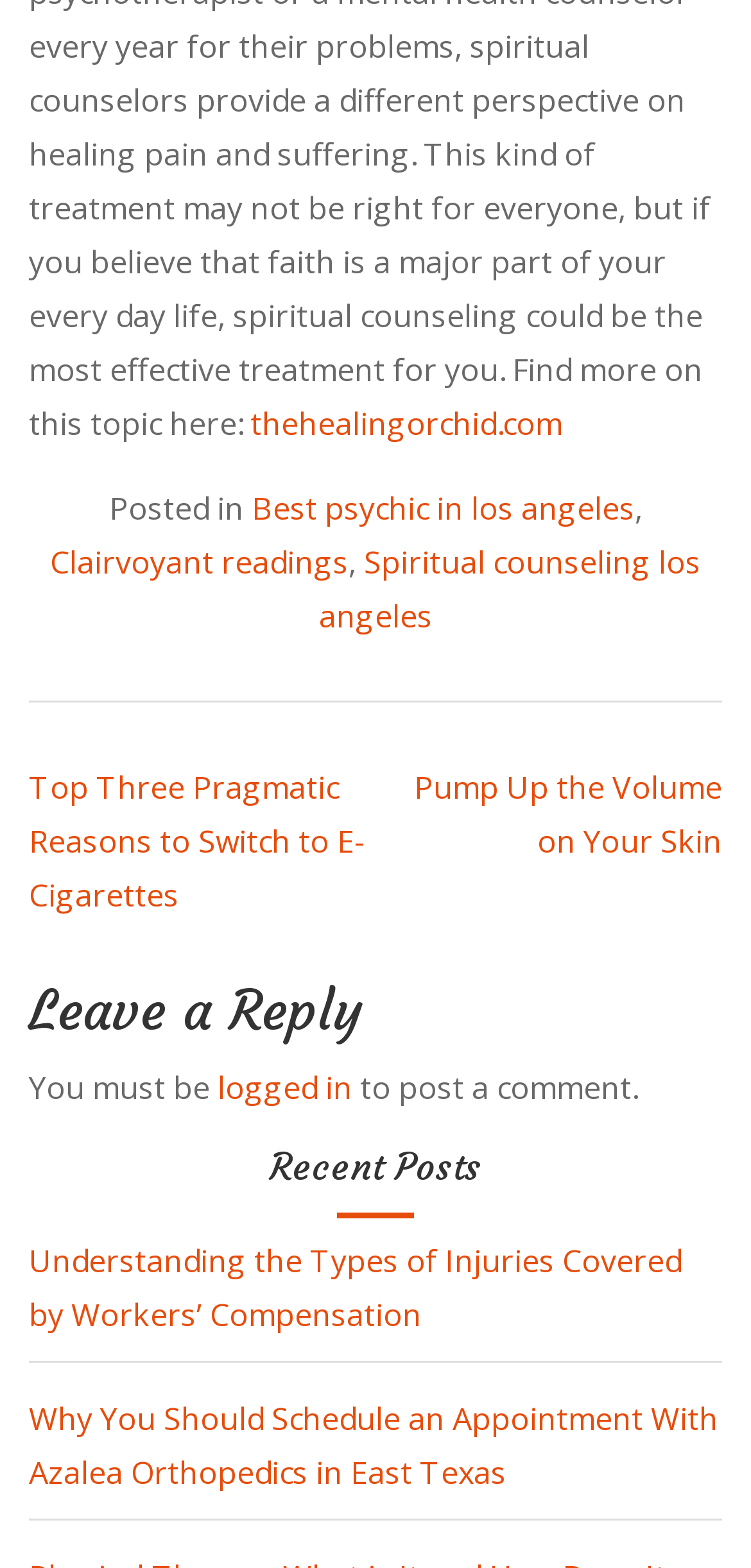Please find the bounding box coordinates of the clickable region needed to complete the following instruction: "log in to post a comment". The bounding box coordinates must consist of four float numbers between 0 and 1, i.e., [left, top, right, bottom].

[0.29, 0.679, 0.469, 0.706]